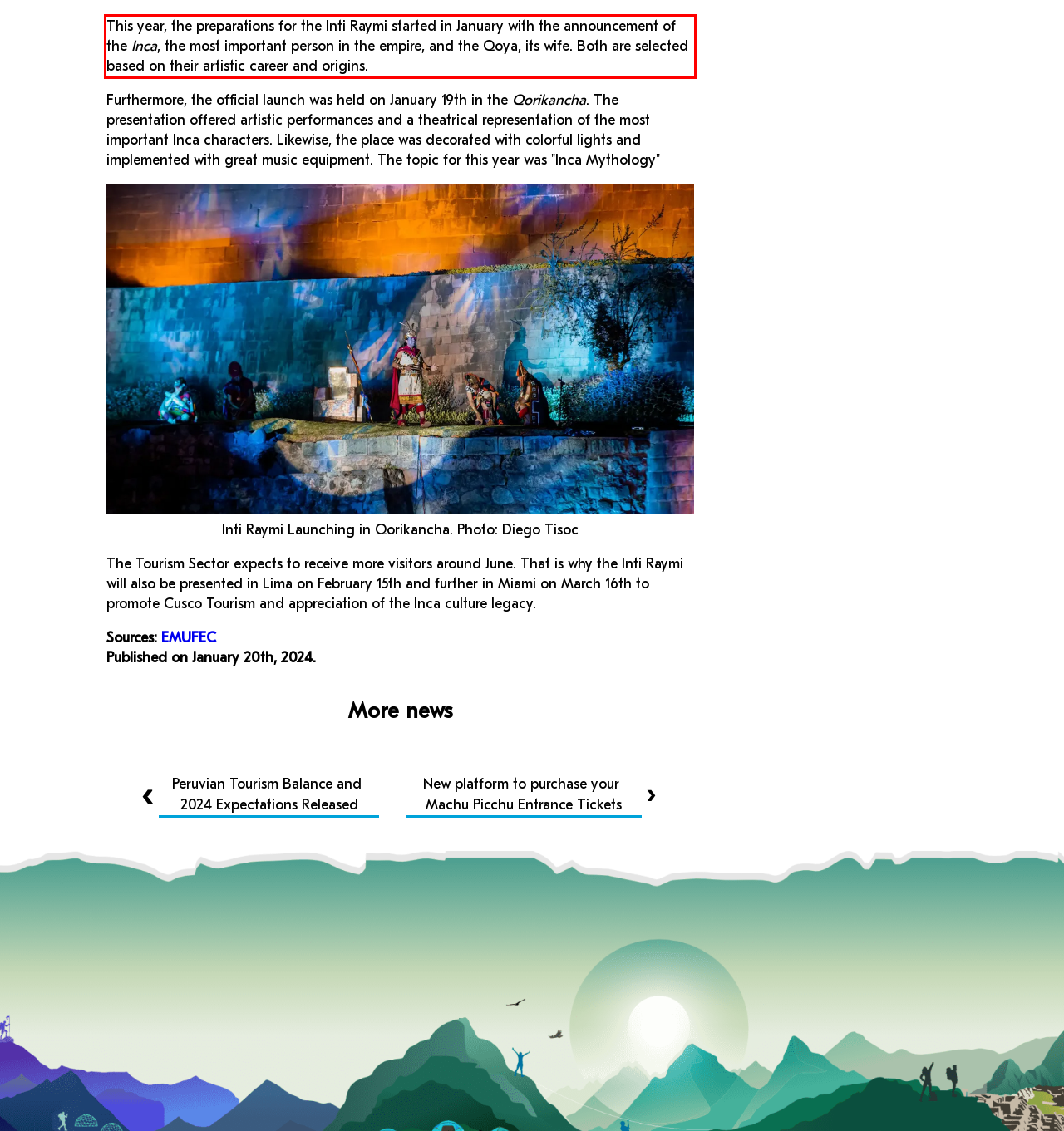You have a screenshot of a webpage, and there is a red bounding box around a UI element. Utilize OCR to extract the text within this red bounding box.

This year, the preparations for the Inti Raymi started in January with the announcement of the Inca, the most important person in the empire, and the Qoya, its wife. Both are selected based on their artistic career and origins.